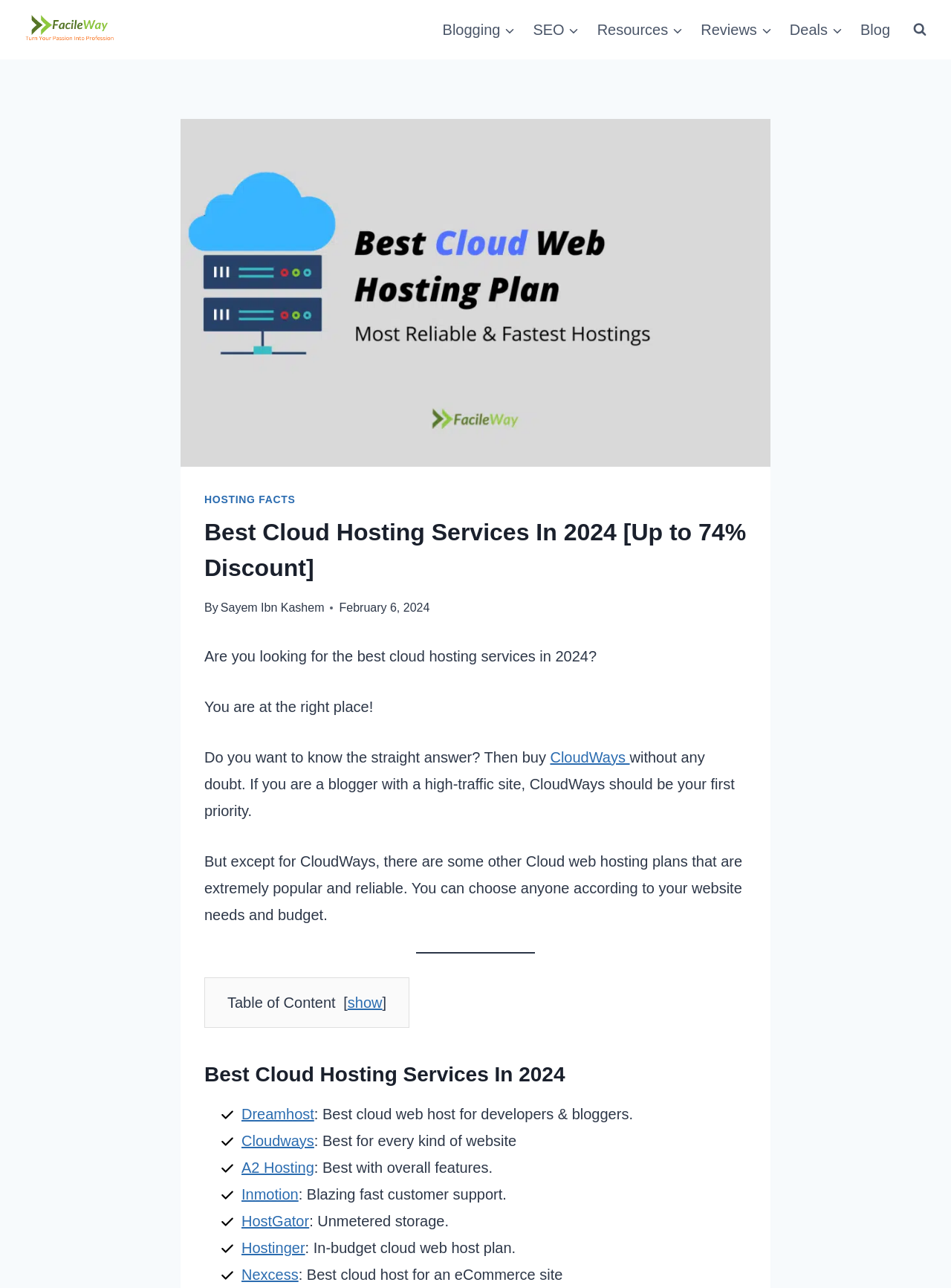Locate the bounding box coordinates of the element you need to click to accomplish the task described by this instruction: "View the search form".

[0.953, 0.013, 0.981, 0.033]